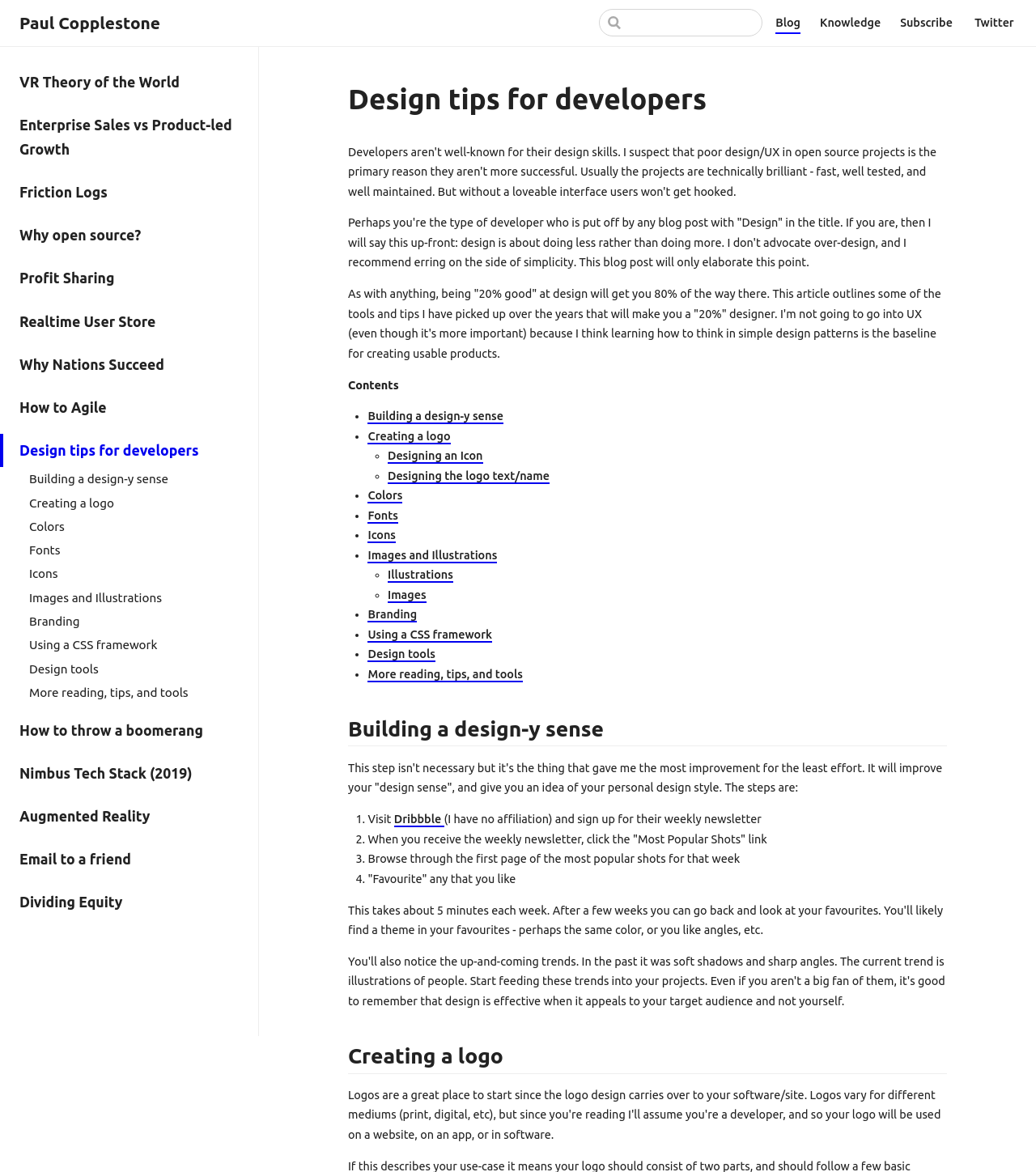Identify the bounding box for the UI element specified in this description: "parent_node: Search for: name="s" placeholder="Search"". The coordinates must be four float numbers between 0 and 1, formatted as [left, top, right, bottom].

None